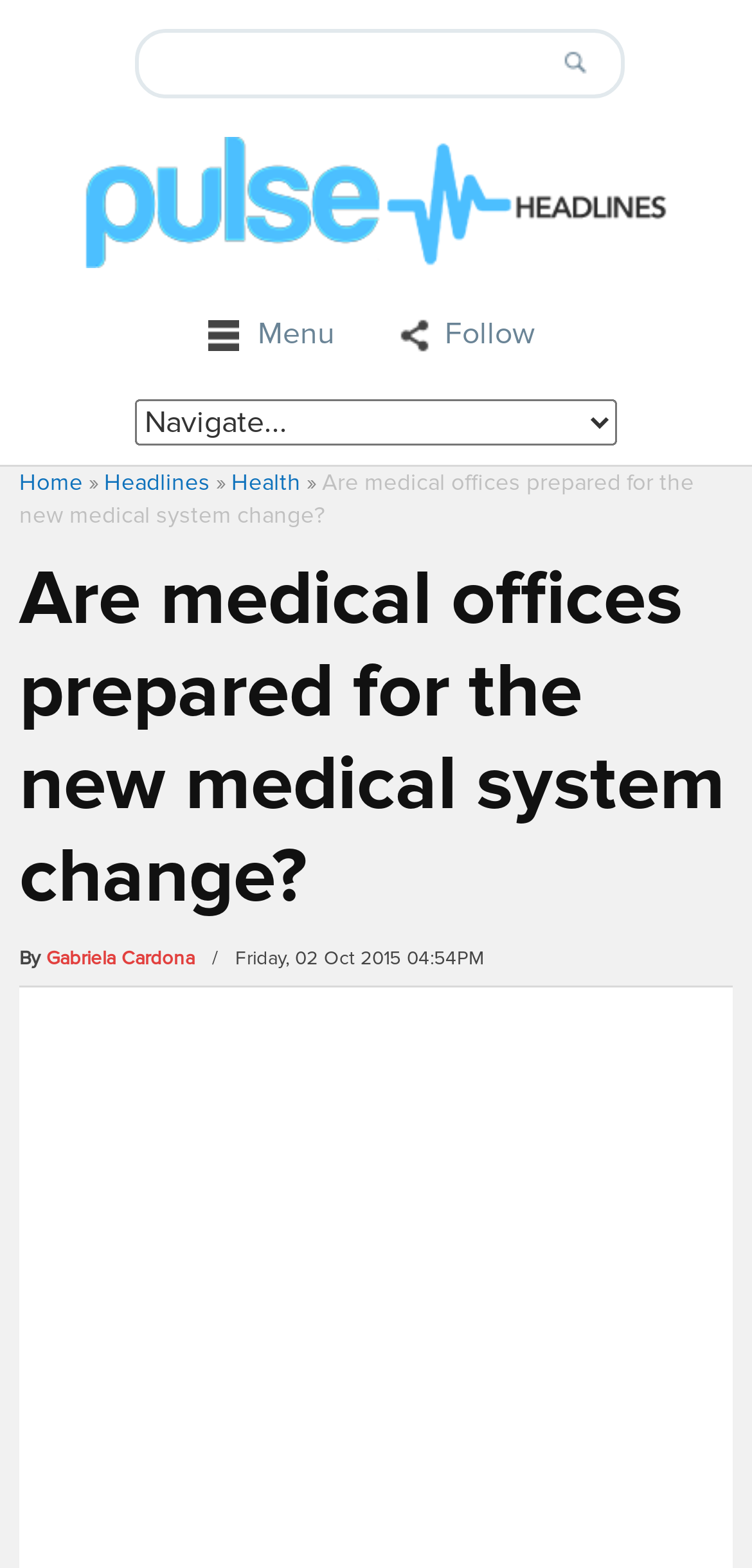Indicate the bounding box coordinates of the element that must be clicked to execute the instruction: "Toggle navigation". The coordinates should be given as four float numbers between 0 and 1, i.e., [left, top, right, bottom].

None